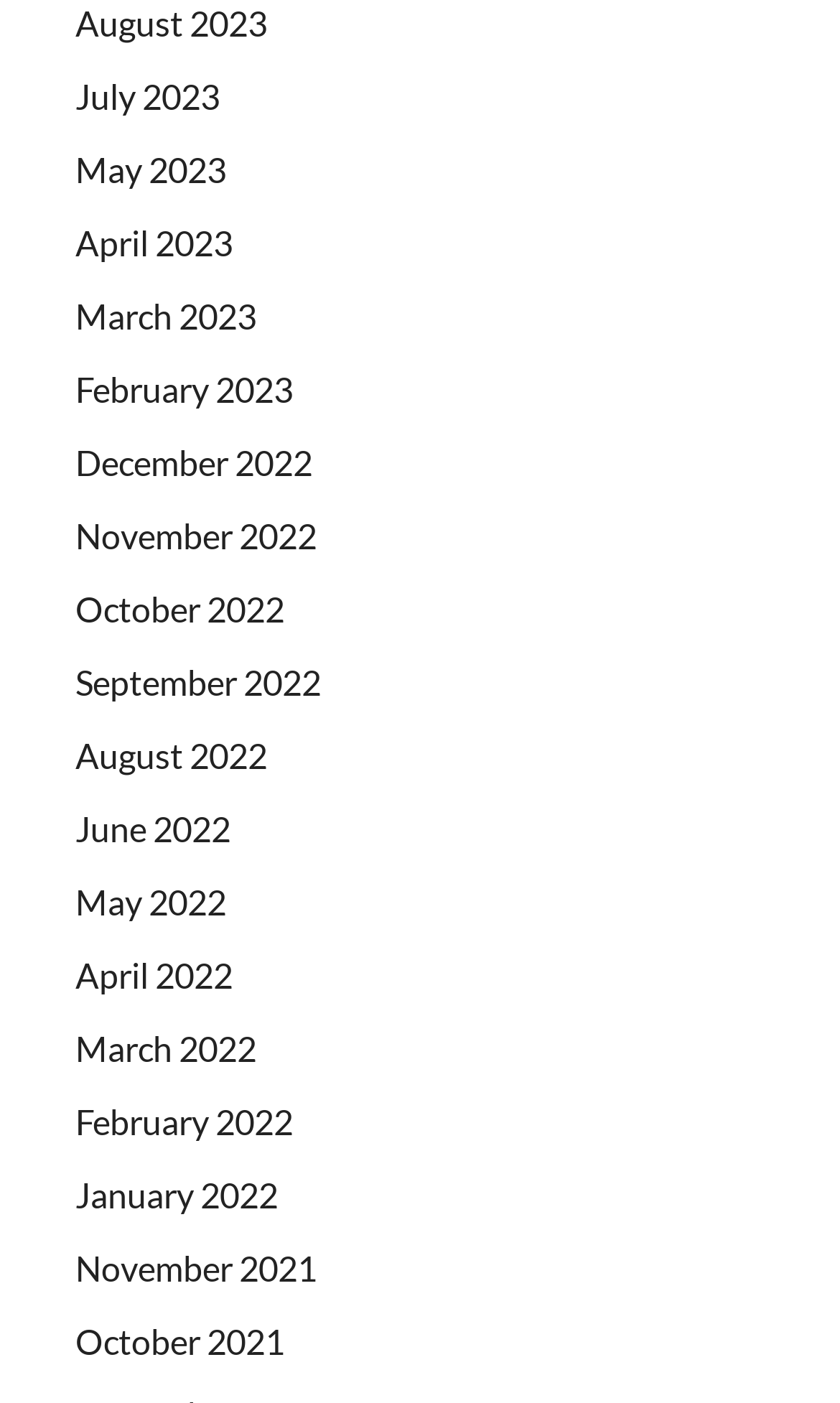Determine the bounding box coordinates of the section I need to click to execute the following instruction: "go to next page". Provide the coordinates as four float numbers between 0 and 1, i.e., [left, top, right, bottom].

None